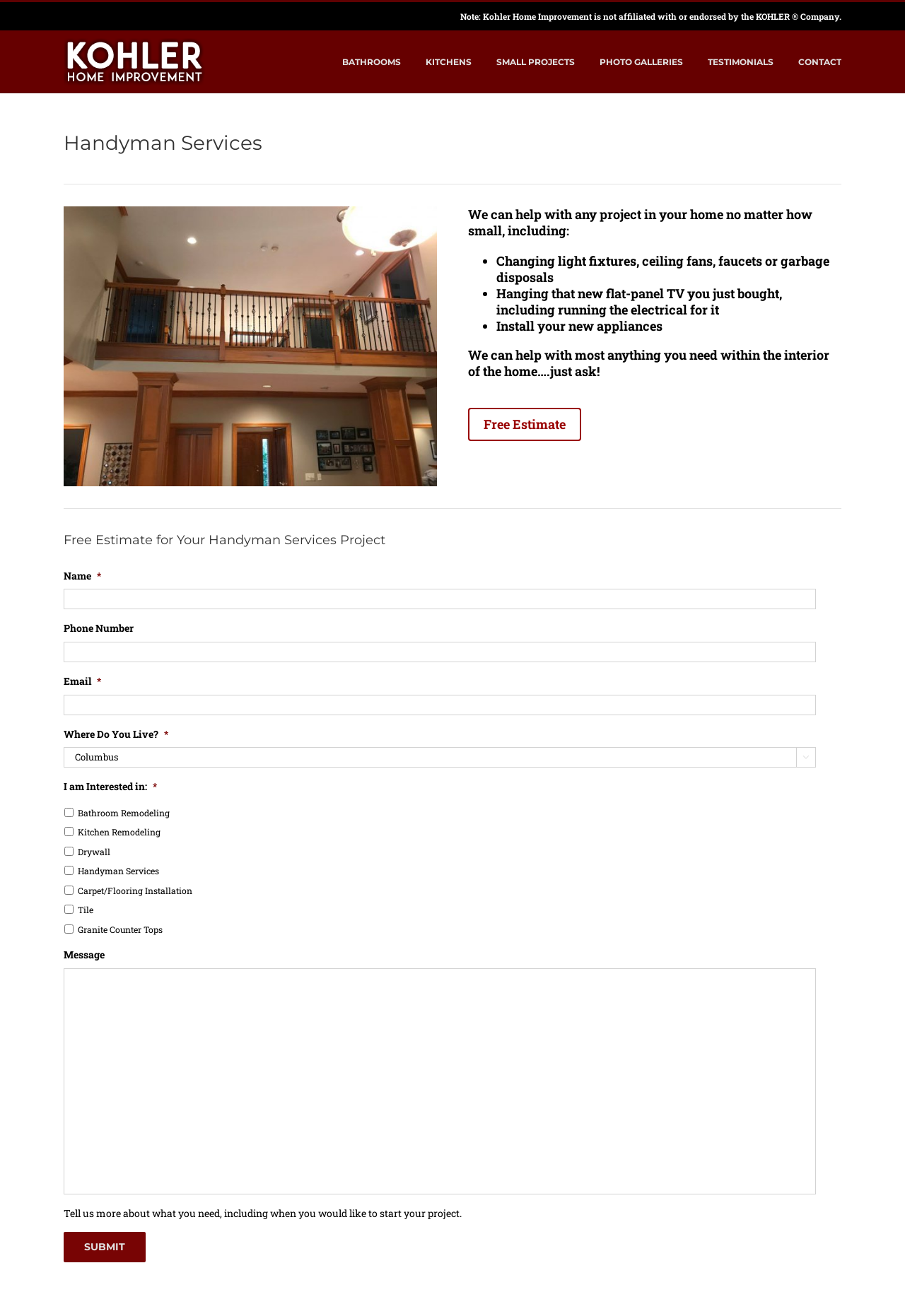Identify the bounding box coordinates for the element that needs to be clicked to fulfill this instruction: "Click the 'Submit' button". Provide the coordinates in the format of four float numbers between 0 and 1: [left, top, right, bottom].

[0.07, 0.936, 0.161, 0.959]